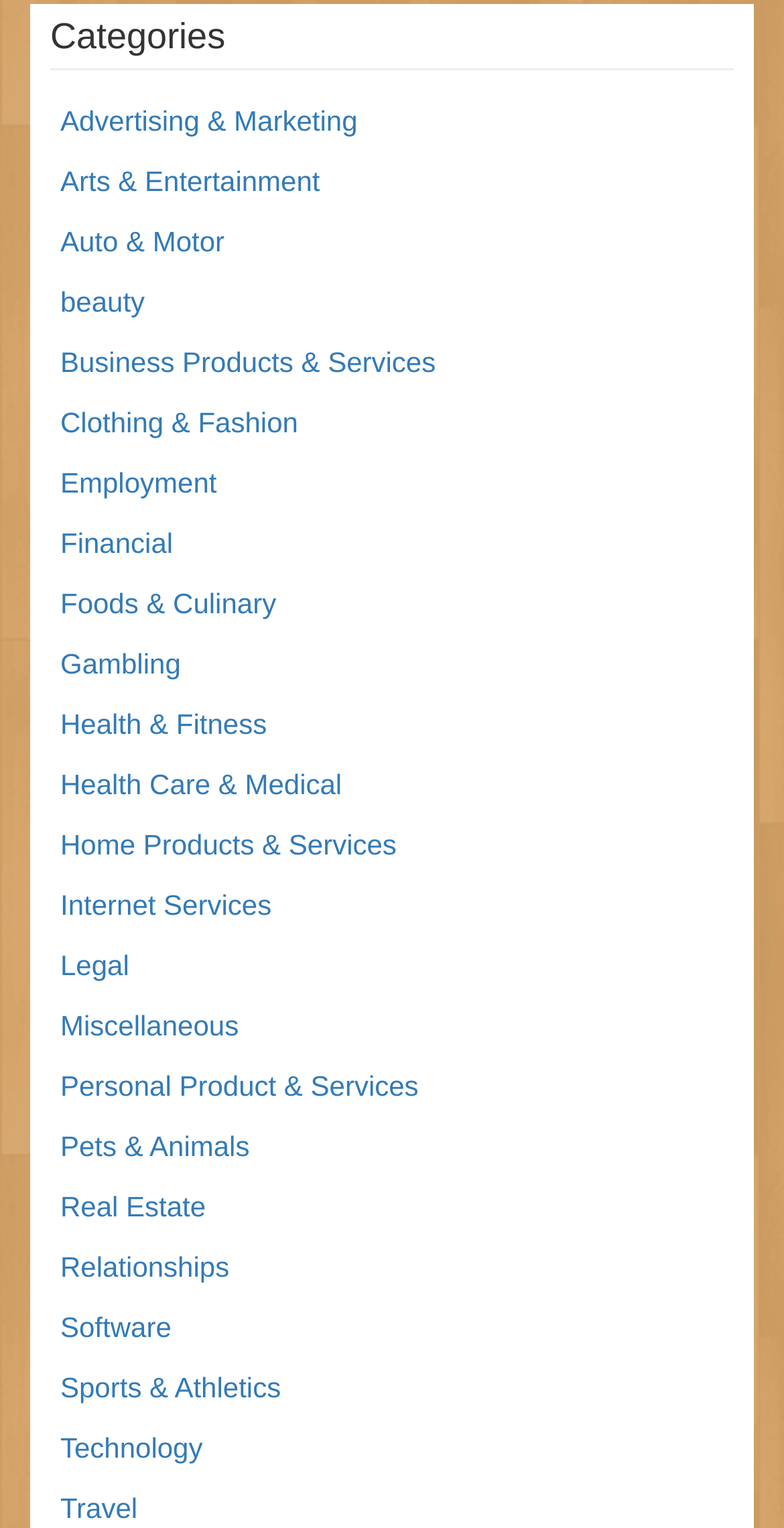Determine the bounding box coordinates for the HTML element described here: "Health Care & Medical".

[0.077, 0.503, 0.436, 0.524]